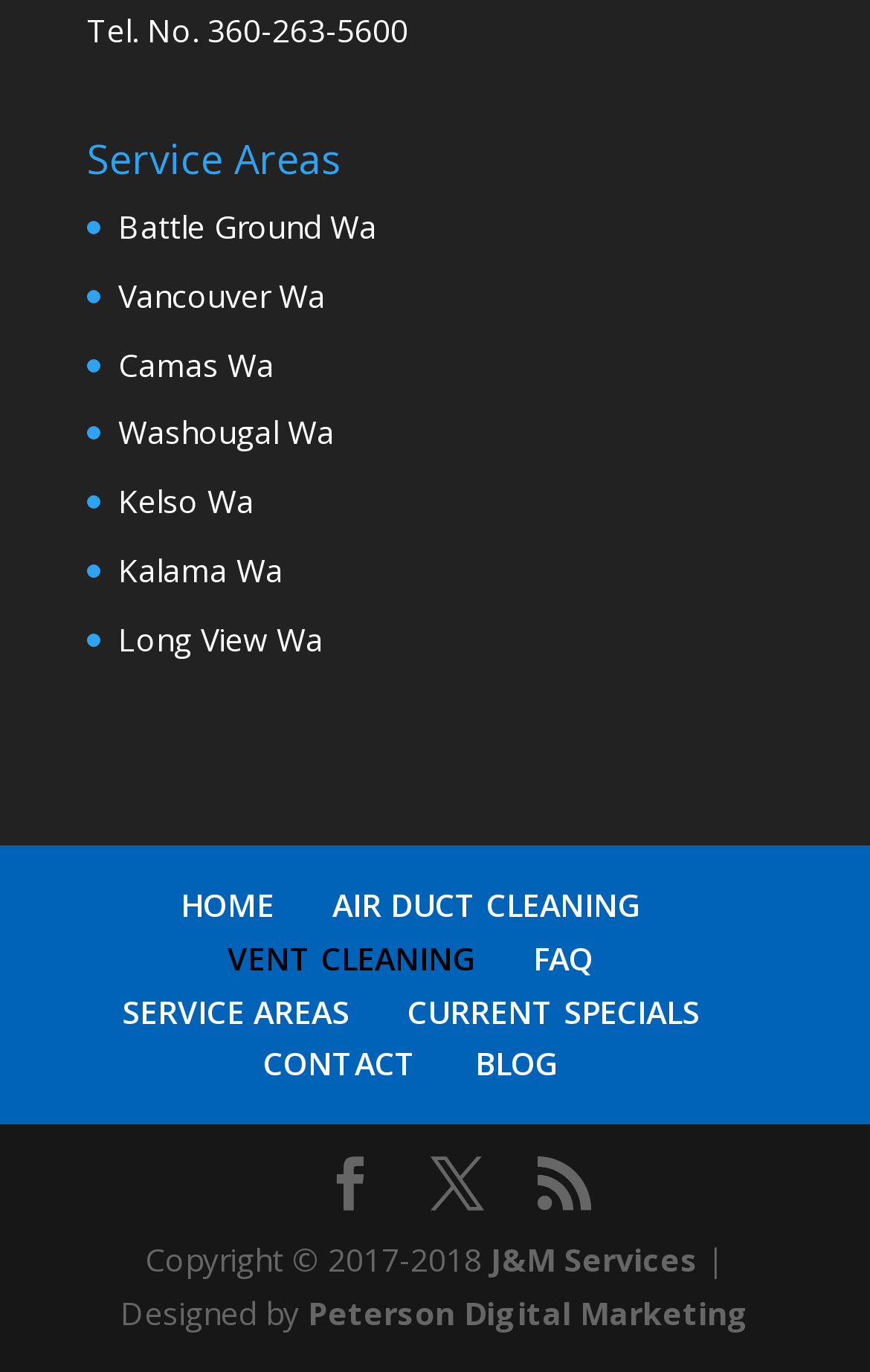Please determine the bounding box coordinates of the element's region to click for the following instruction: "View Dance Documentary category".

None